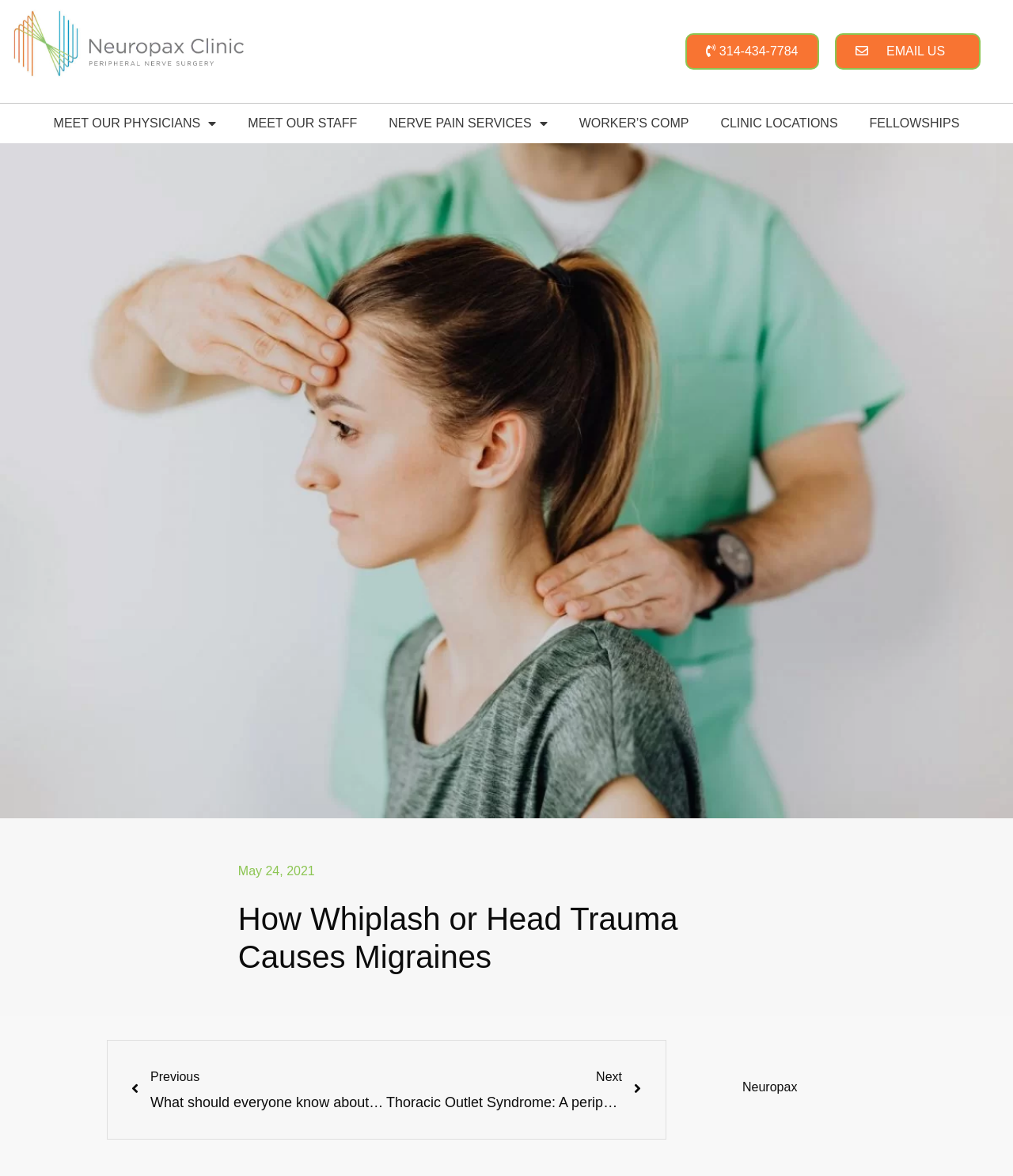Determine the bounding box coordinates for the region that must be clicked to execute the following instruction: "View the next article about Thoracic Outlet Syndrome".

[0.381, 0.905, 0.633, 0.948]